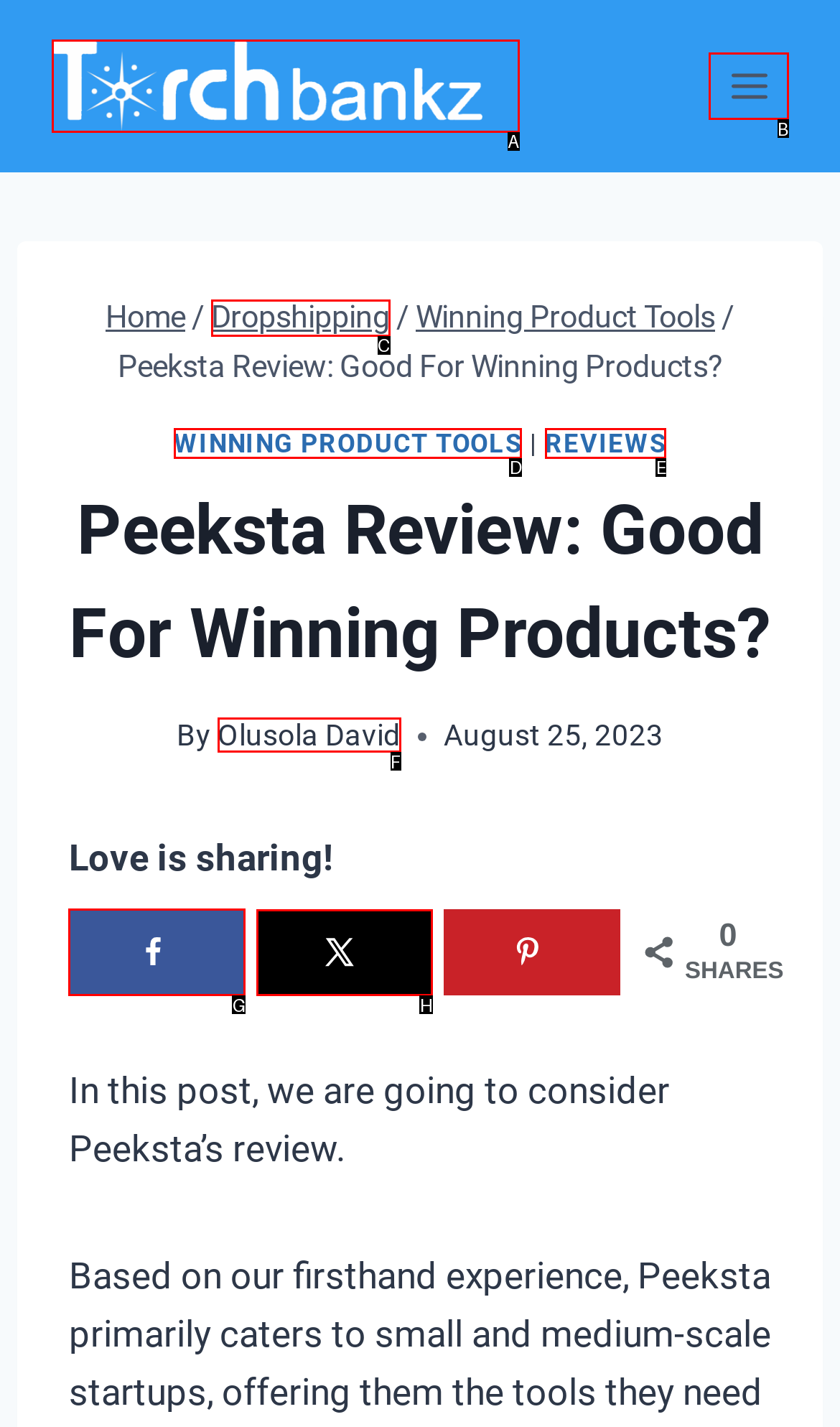Tell me which one HTML element I should click to complete the following task: Share on Facebook
Answer with the option's letter from the given choices directly.

G